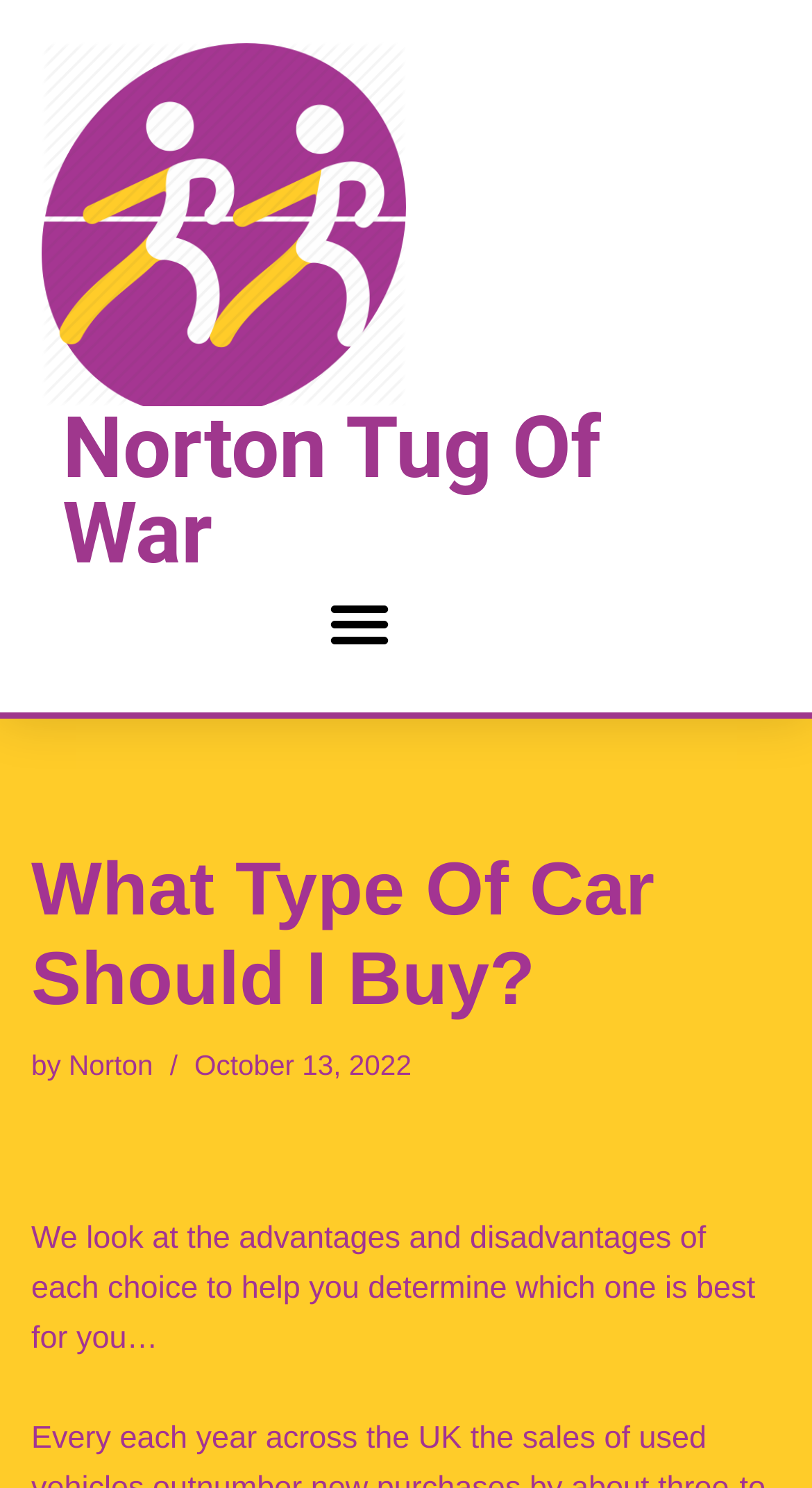Find the bounding box coordinates of the UI element according to this description: "Skip to content".

[0.0, 0.045, 0.077, 0.073]